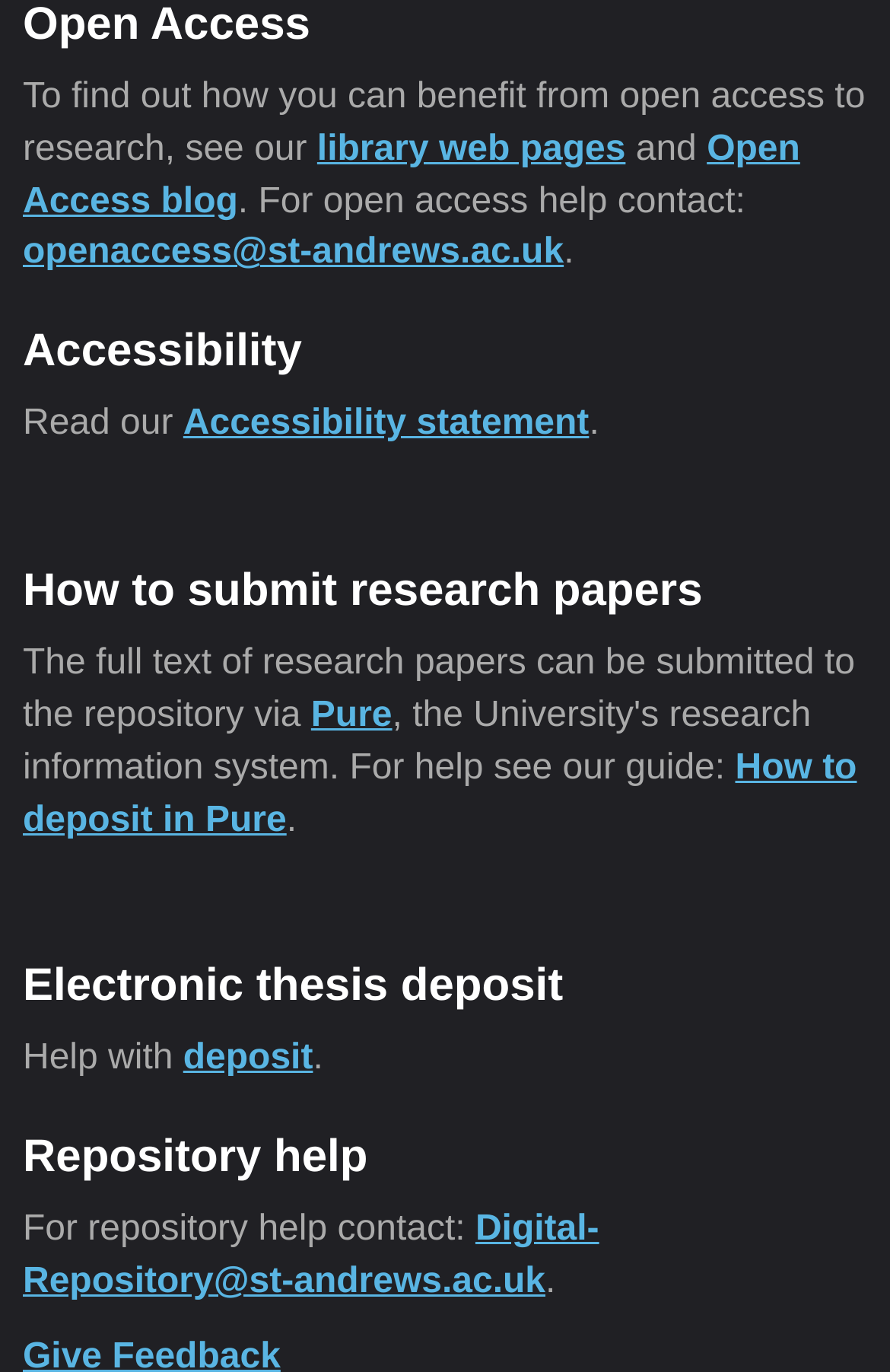What is the purpose of the webpage?
Please answer the question as detailed as possible based on the image.

The webpage appears to provide information on open access research, including how to submit research papers, electronic thesis deposit, and repository help, suggesting that the purpose of the webpage is to provide information on open access research.